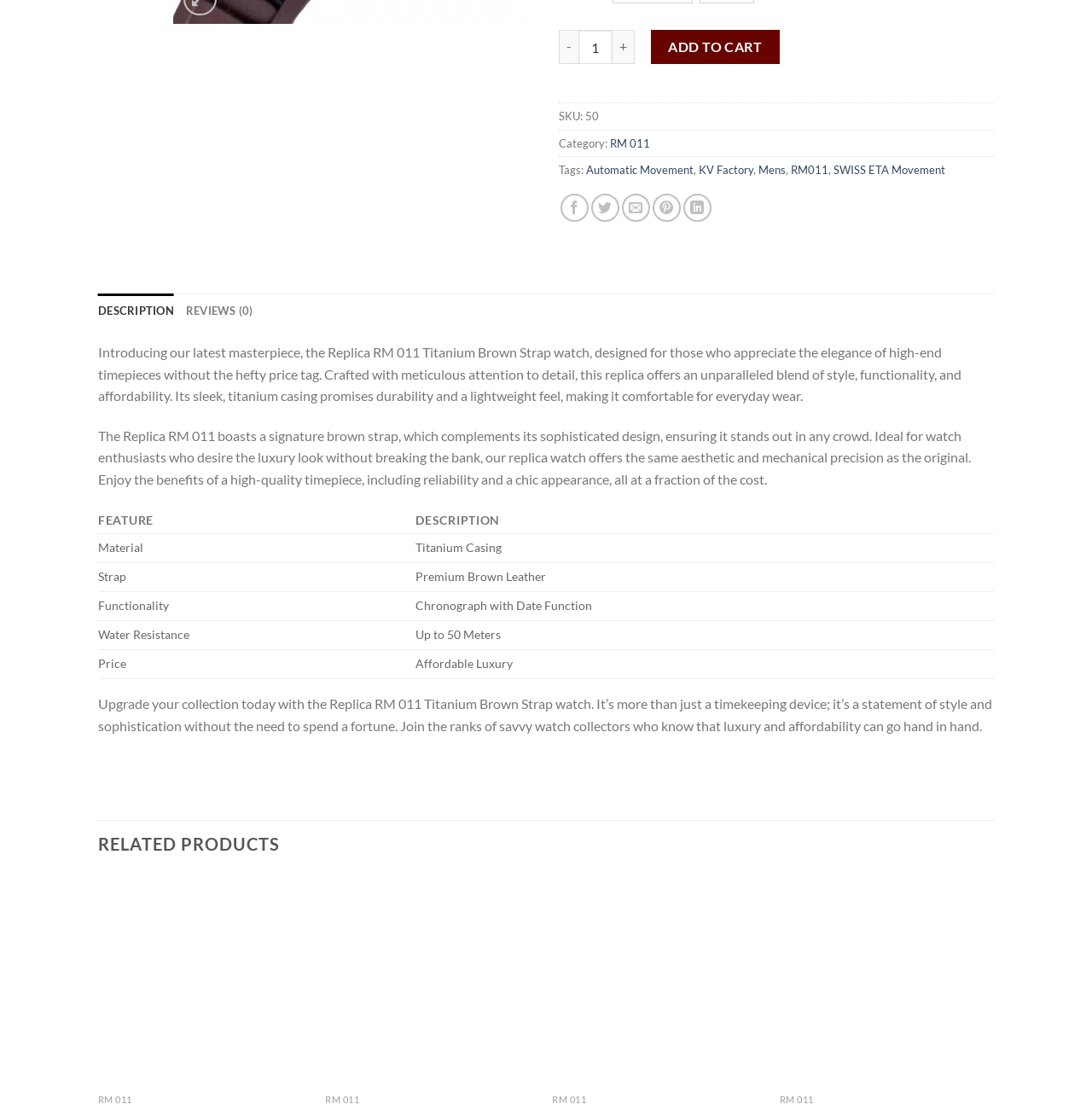Given the description of a UI element: "Compare this Product", identify the bounding box coordinates of the matching element in the webpage screenshot.

None